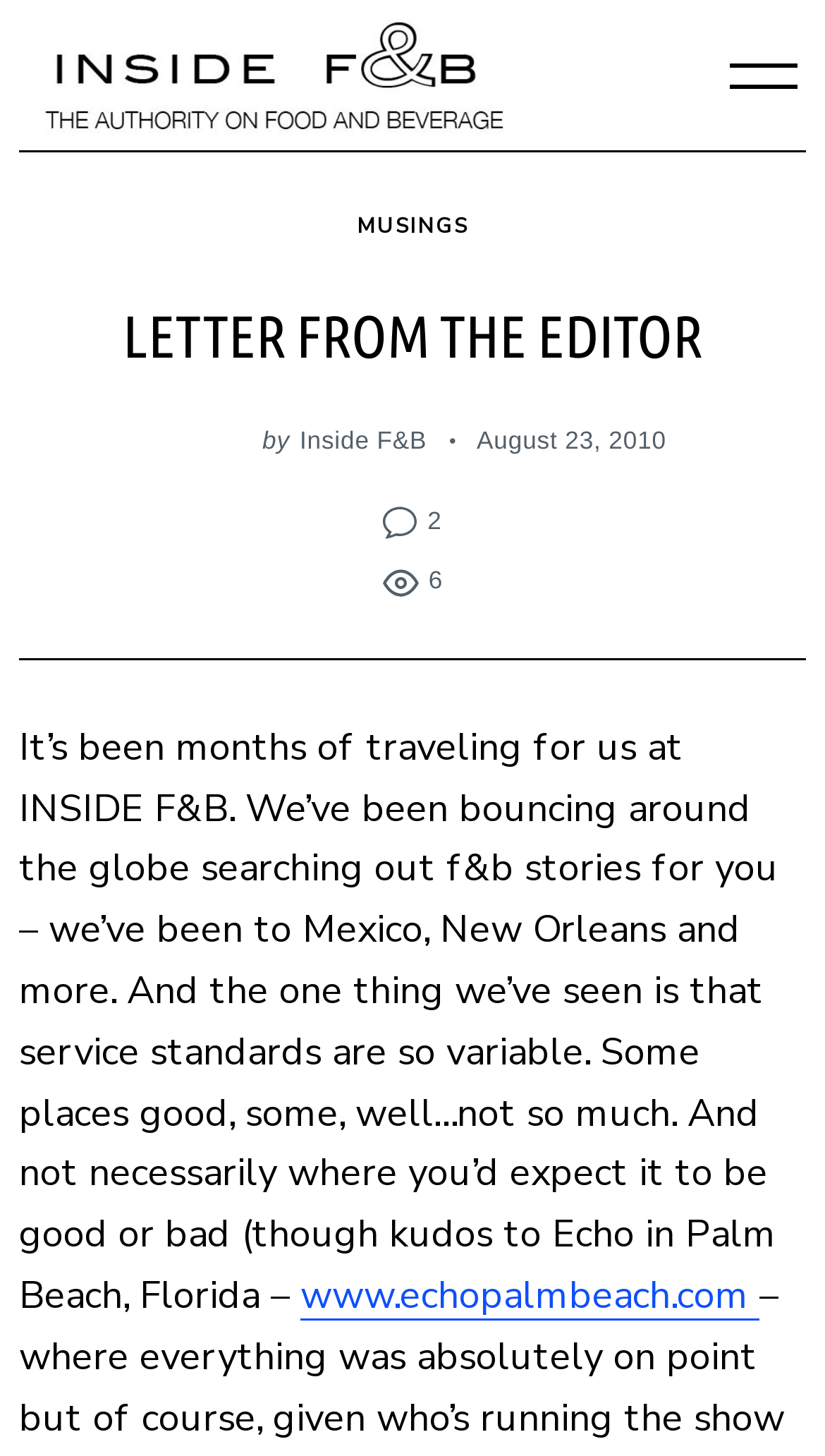Extract the main title from the webpage.

LETTER FROM THE EDITOR